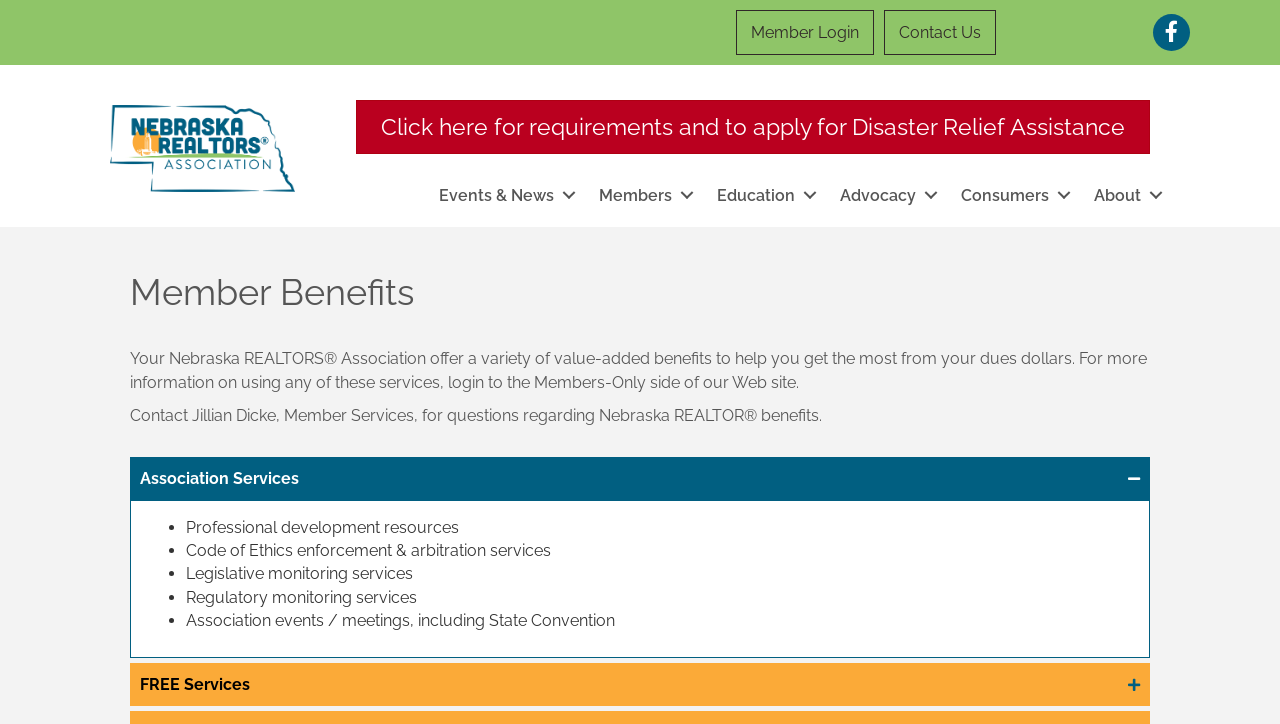Locate the bounding box coordinates of the element that should be clicked to fulfill the instruction: "Click on the Contact Us link".

[0.69, 0.014, 0.778, 0.076]